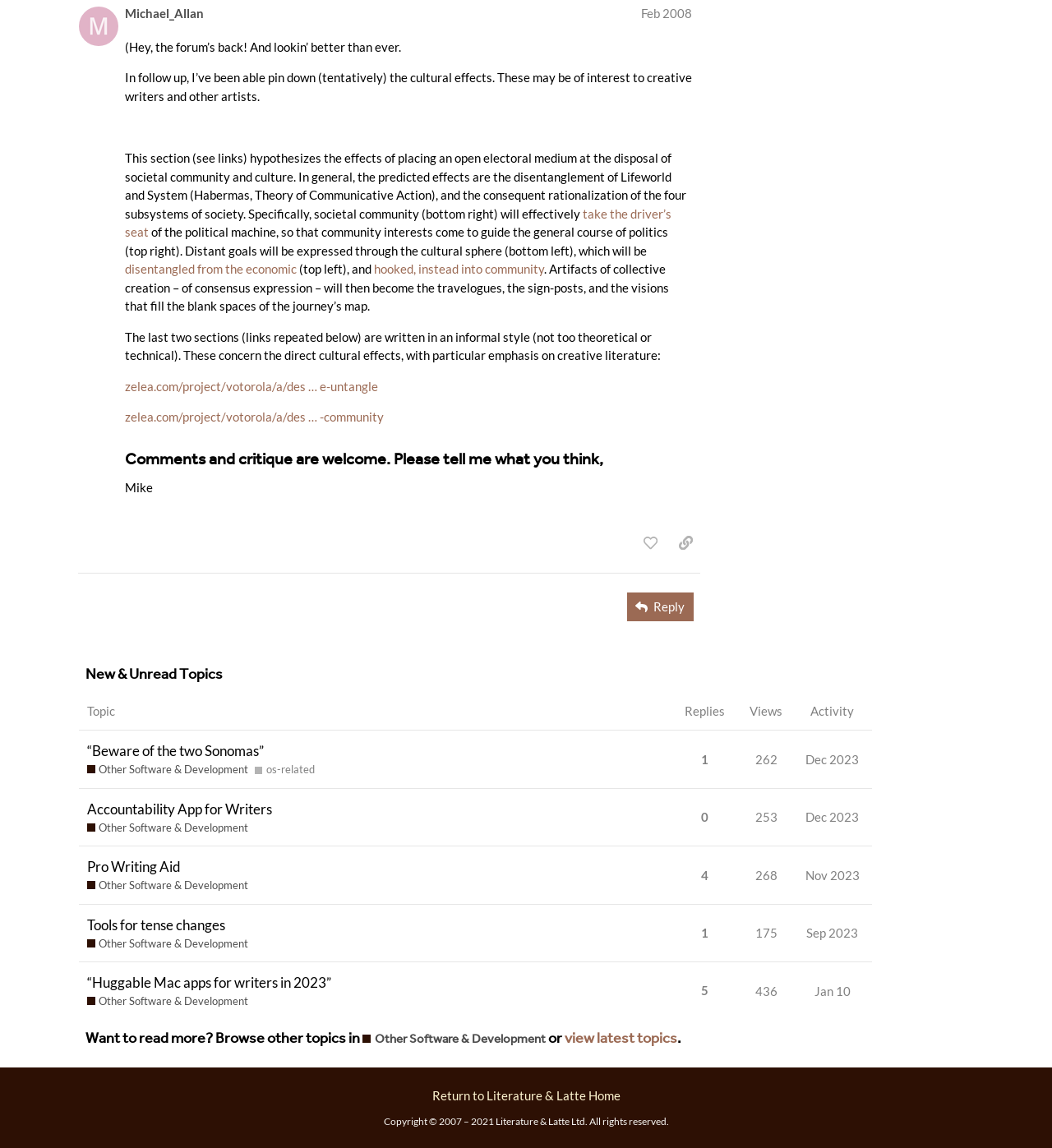Find the bounding box coordinates of the area to click in order to follow the instruction: "Click the 'like this post' button".

[0.604, 0.461, 0.633, 0.485]